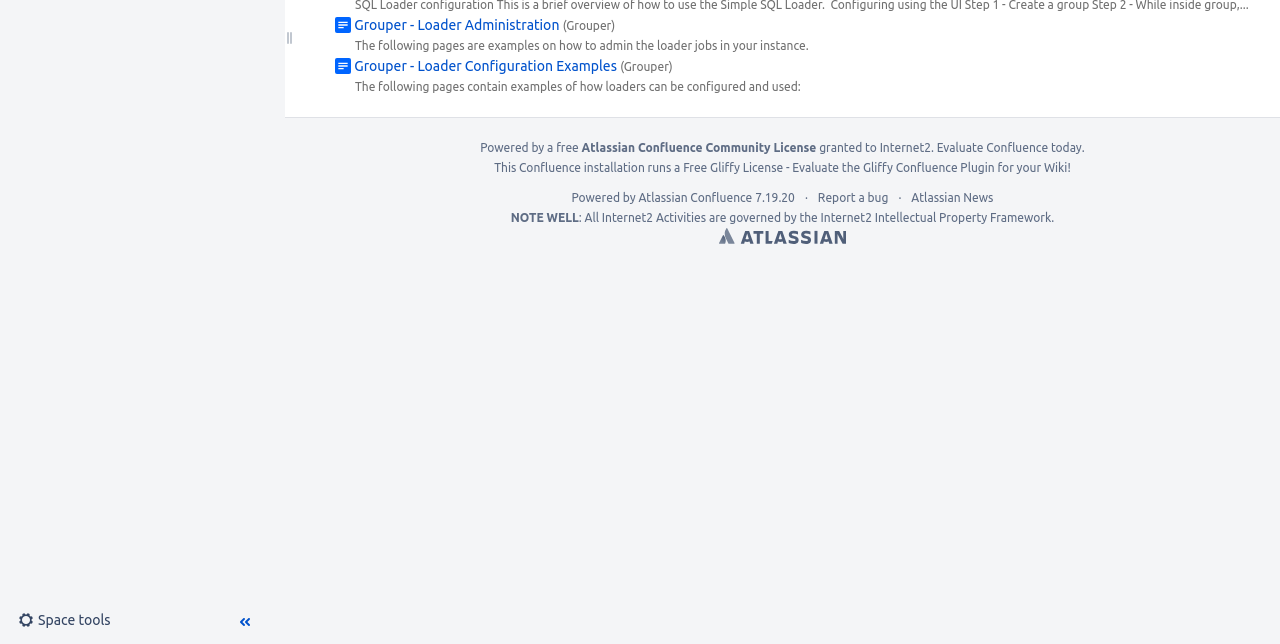Identify and provide the bounding box for the element described by: "Grouper - Loader Configuration Examples".

[0.277, 0.09, 0.482, 0.115]